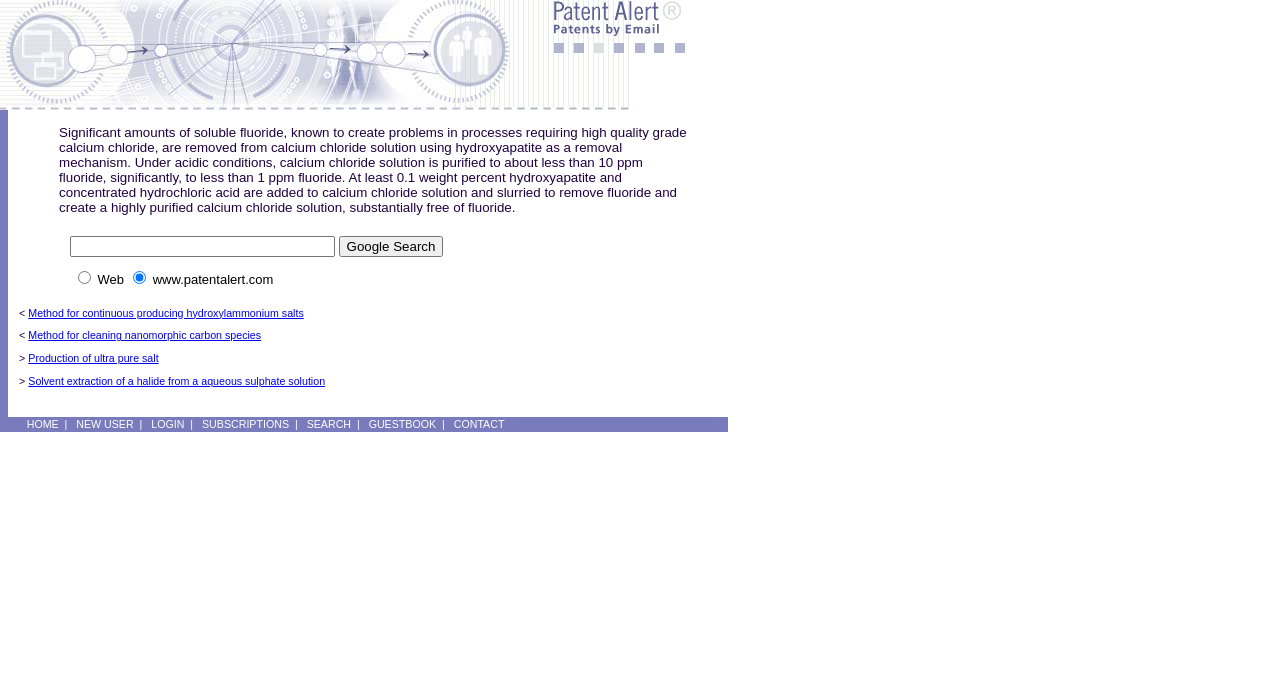Please identify the bounding box coordinates of the clickable area that will allow you to execute the instruction: "Click on Method for continuous producing hydroxylammonium salts".

[0.022, 0.45, 0.237, 0.468]